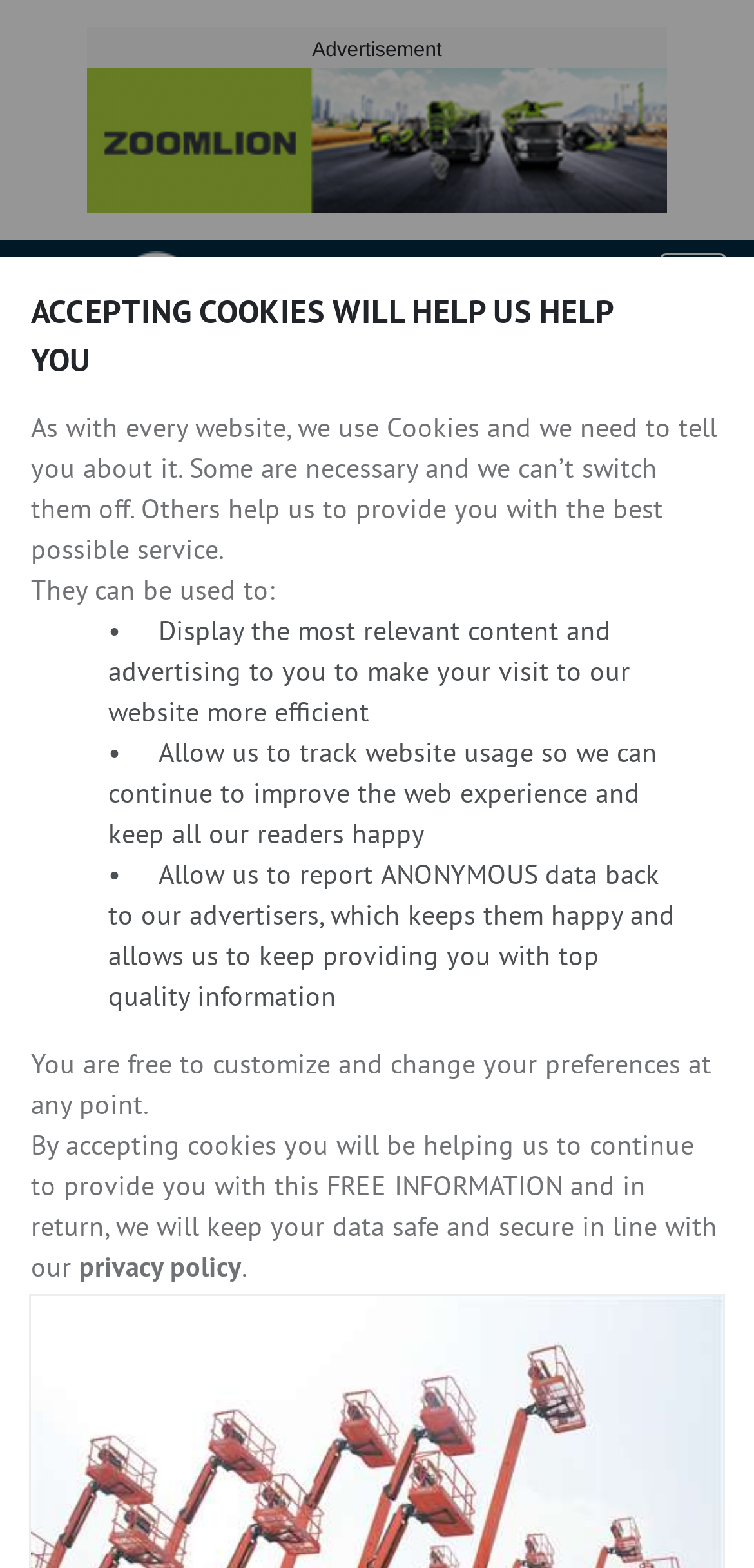What is the reason for the increased activity in March?
Answer the question with as much detail as possible.

I inferred the answer by analyzing the sentence 'Shanghai Horizon Equipment & Engineering, one of the largest rental companies in China, has reported increased activity during March, compared to February, as a result of the improving situation in the country concerning the Coronavirus.'